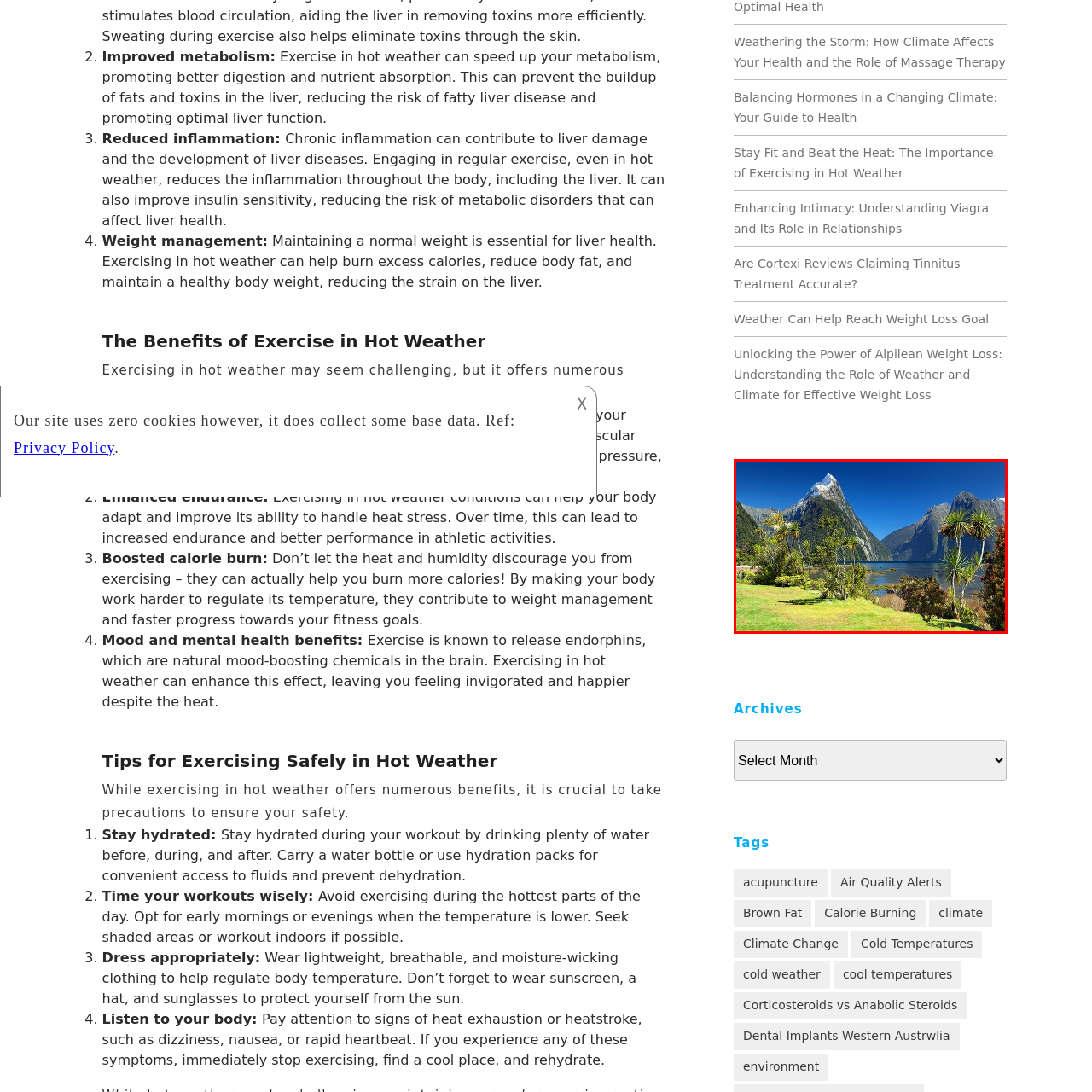Offer a detailed caption for the image that is surrounded by the red border.

The image depicts a stunning natural landscape featuring towering mountains enveloped in bright greenery. In the foreground, a lush expanse of grass is dotted with various trees, including palm-like plants, adding a tropical feel to the scene. The backdrop is dominated by majestic peaks, some capped with snow, rising sharply against a clear blue sky. A tranquil body of water reflects the beauty of the mountains, enhancing the serene atmosphere. This picturesque setting evokes the essence of outdoor adventure and the breathtaking scenery that can be experienced while exercising in nature, particularly in warmer climates. Such environments not only promote physical activity but also contribute positively to mental well-being, illustrating the many benefits of engaging in exercises outdoors.